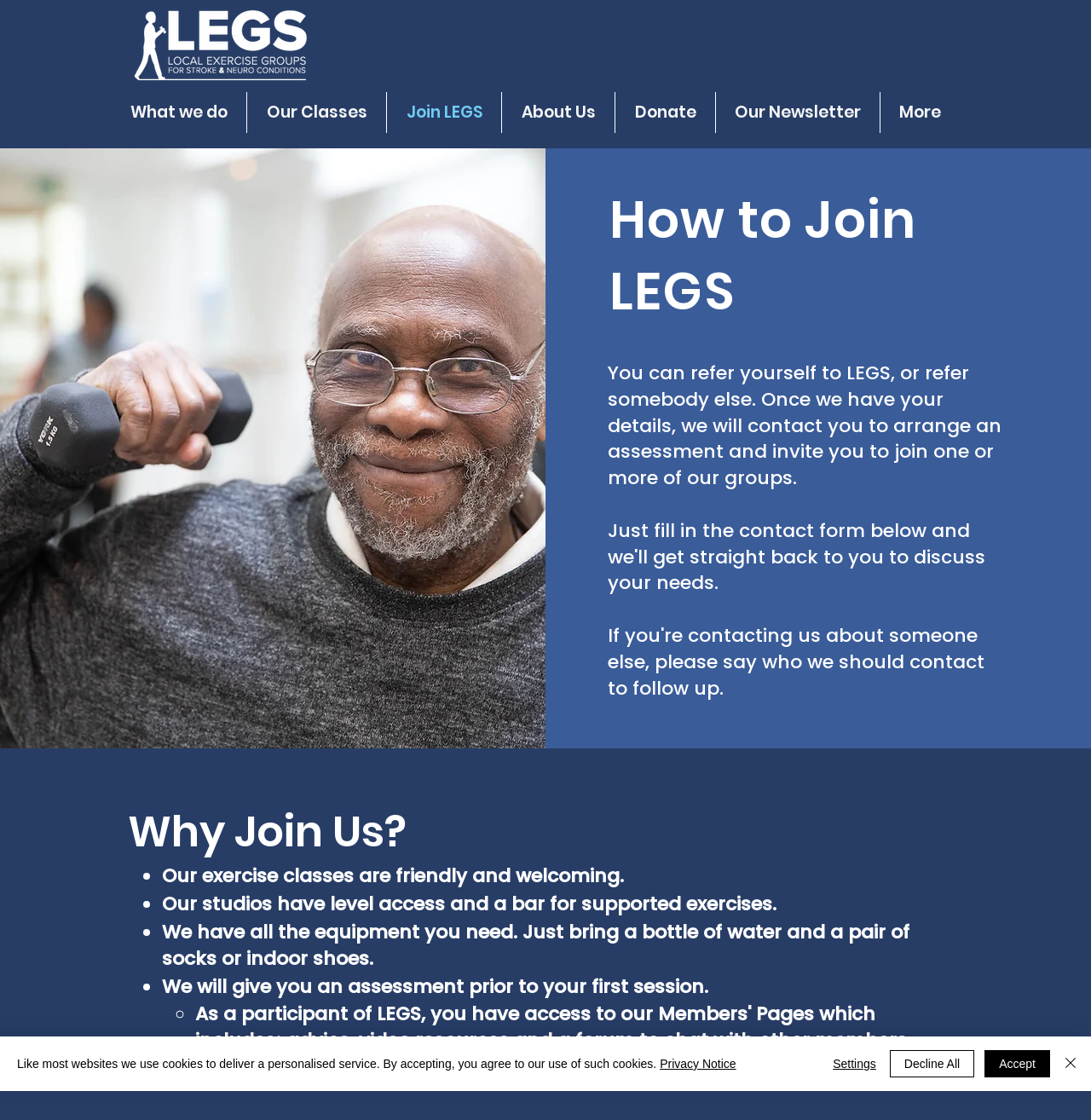Kindly determine the bounding box coordinates of the area that needs to be clicked to fulfill this instruction: "Click the Join LEGS link".

[0.355, 0.082, 0.459, 0.119]